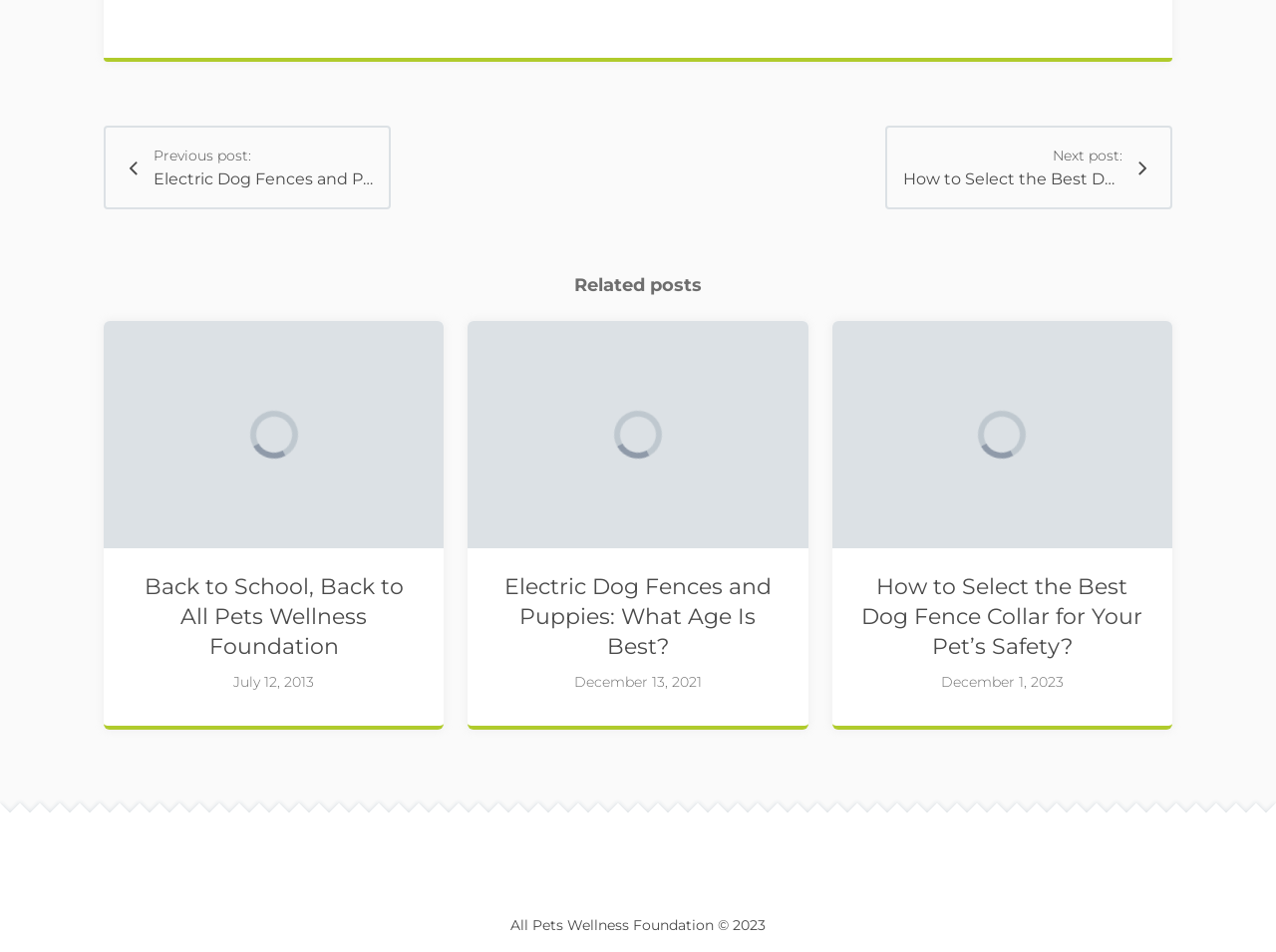Please answer the following question using a single word or phrase: 
How many related posts are there?

3